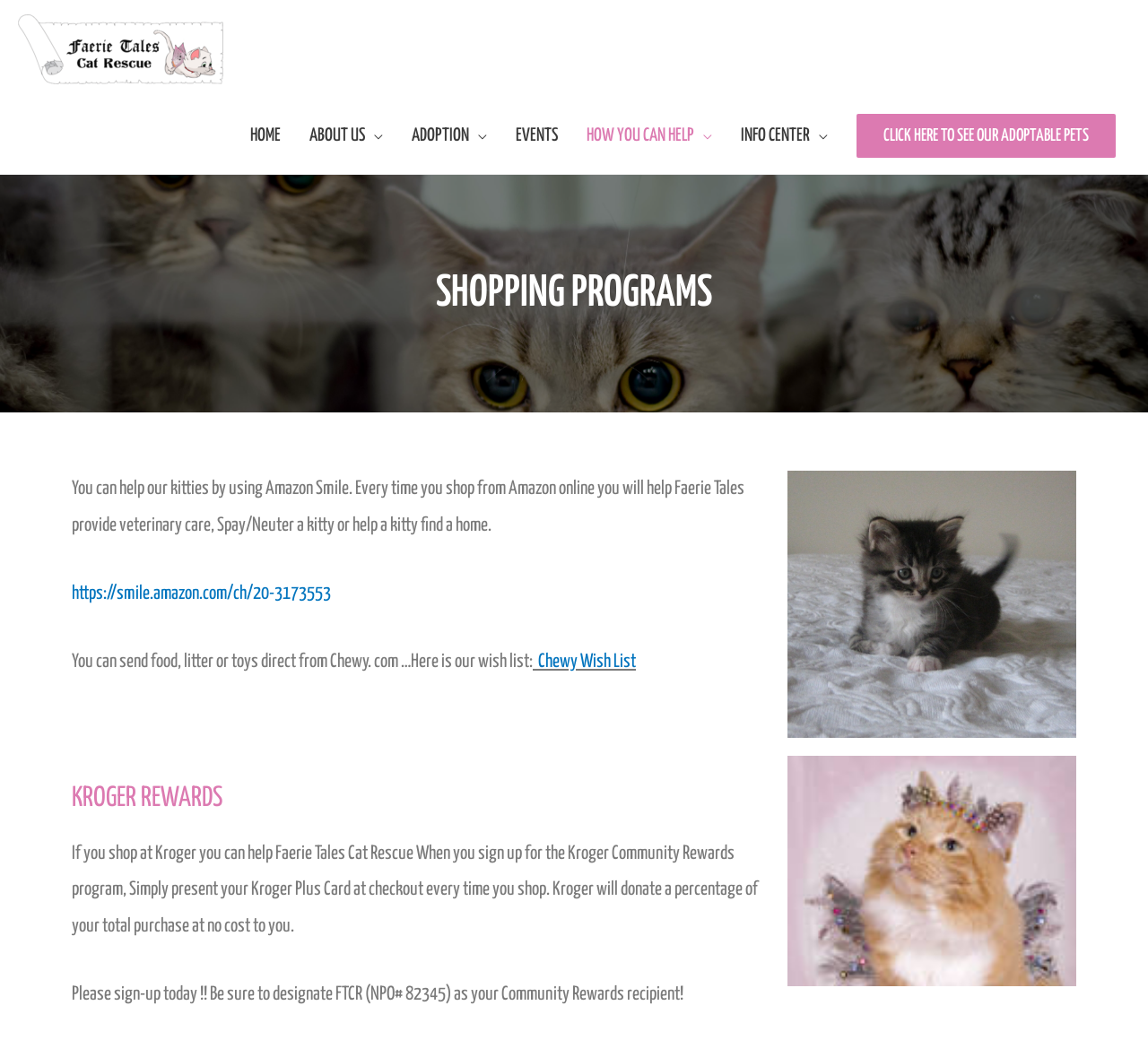What is the benefit of signing up for Kroger Community Rewards program?
Can you give a detailed and elaborate answer to the question?

As mentioned on the webpage, when you sign up for the Kroger Community Rewards program and designate FTCR (NPO# 82345) as your Community Rewards recipient, Kroger will donate a percentage of your total purchase at no cost to you.